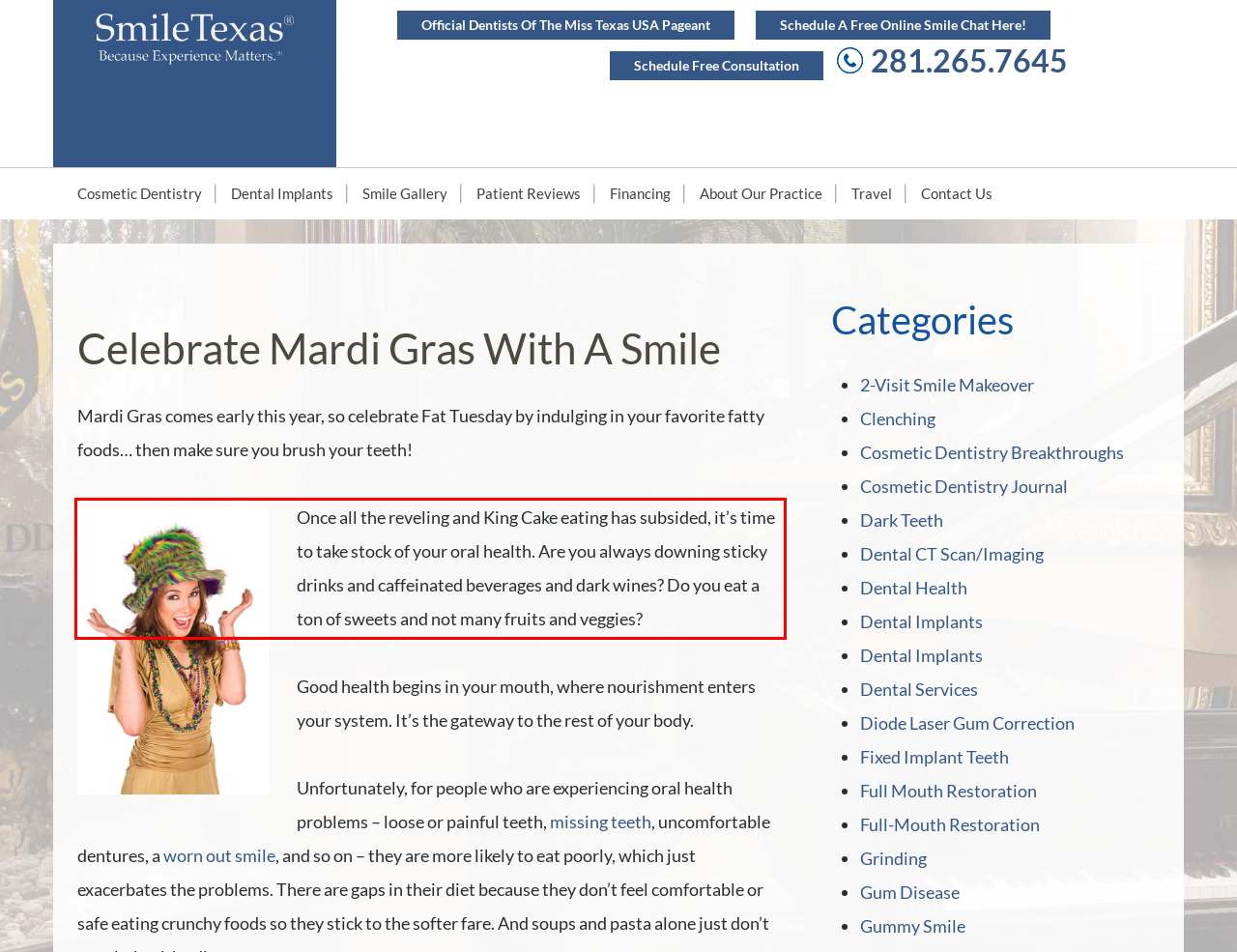View the screenshot of the webpage and identify the UI element surrounded by a red bounding box. Extract the text contained within this red bounding box.

Once all the reveling and King Cake eating has subsided, it’s time to take stock of your oral health. Are you always downing sticky drinks and caffeinated beverages and dark wines? Do you eat a ton of sweets and not many fruits and veggies?